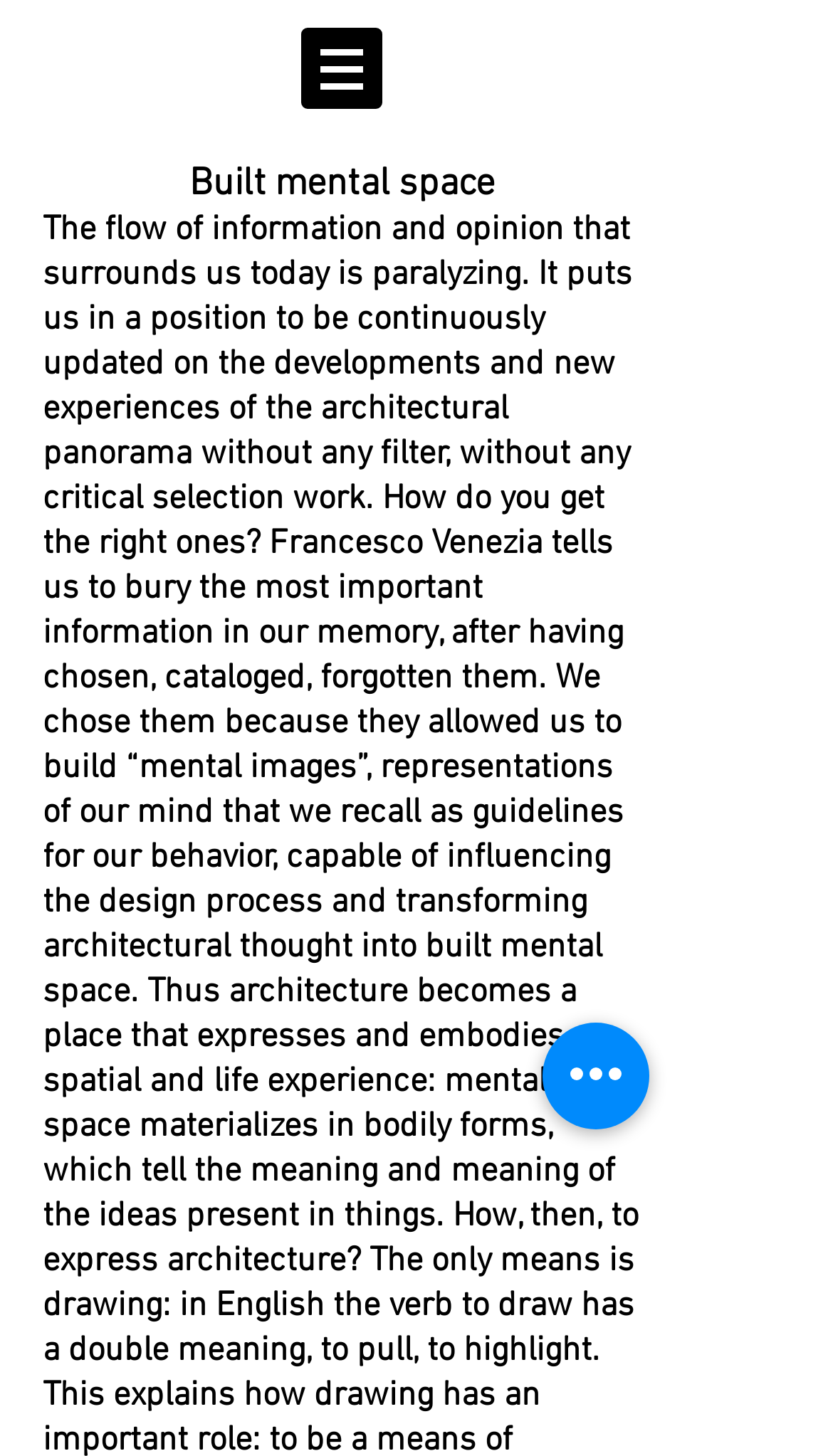Identify the bounding box for the given UI element using the description provided. Coordinates should be in the format (top-left x, top-left y, bottom-right x, bottom-right y) and must be between 0 and 1. Here is the description: aria-label="Quick actions"

[0.651, 0.702, 0.779, 0.776]